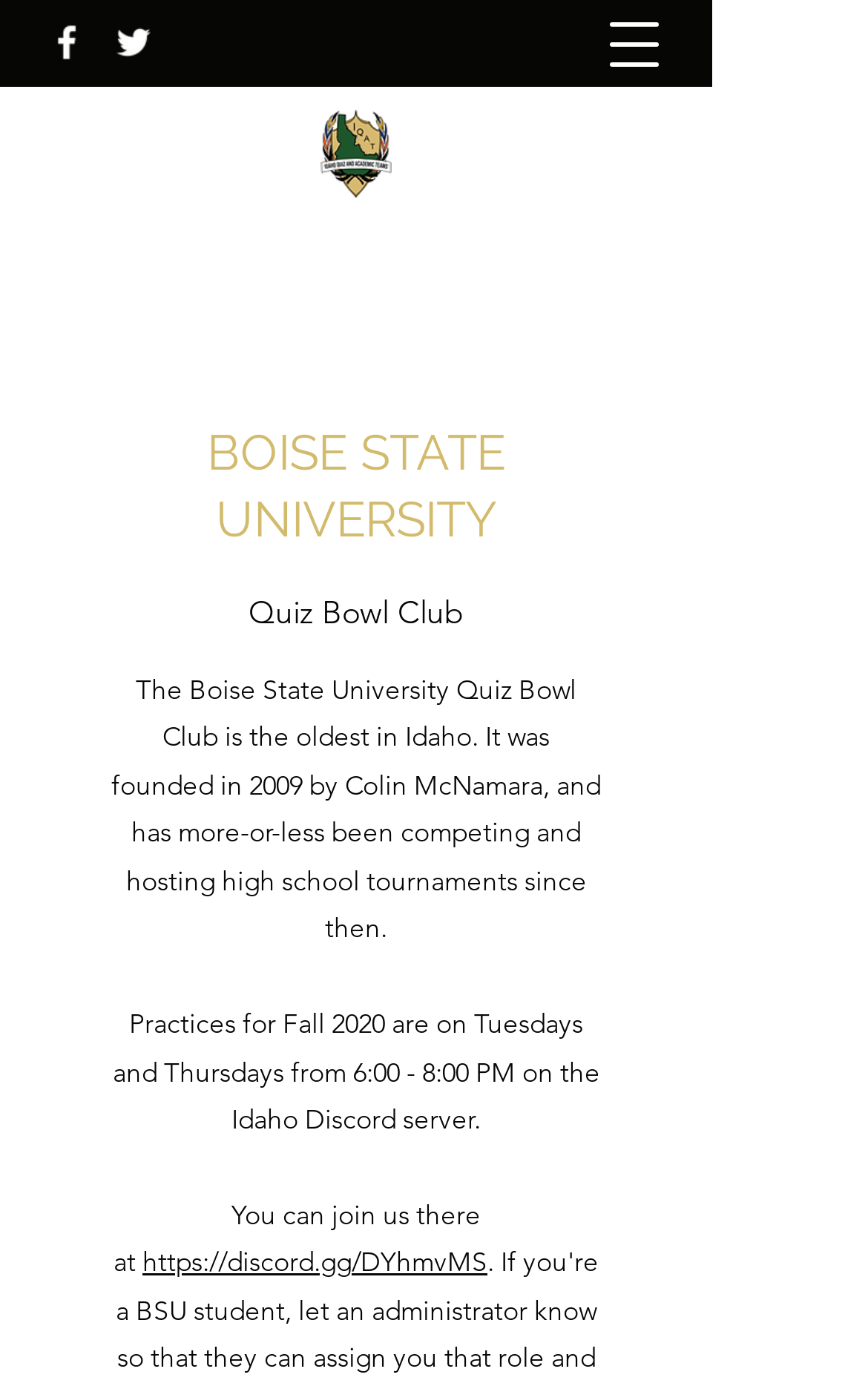What is the platform used for practices? Observe the screenshot and provide a one-word or short phrase answer.

Idaho Discord server